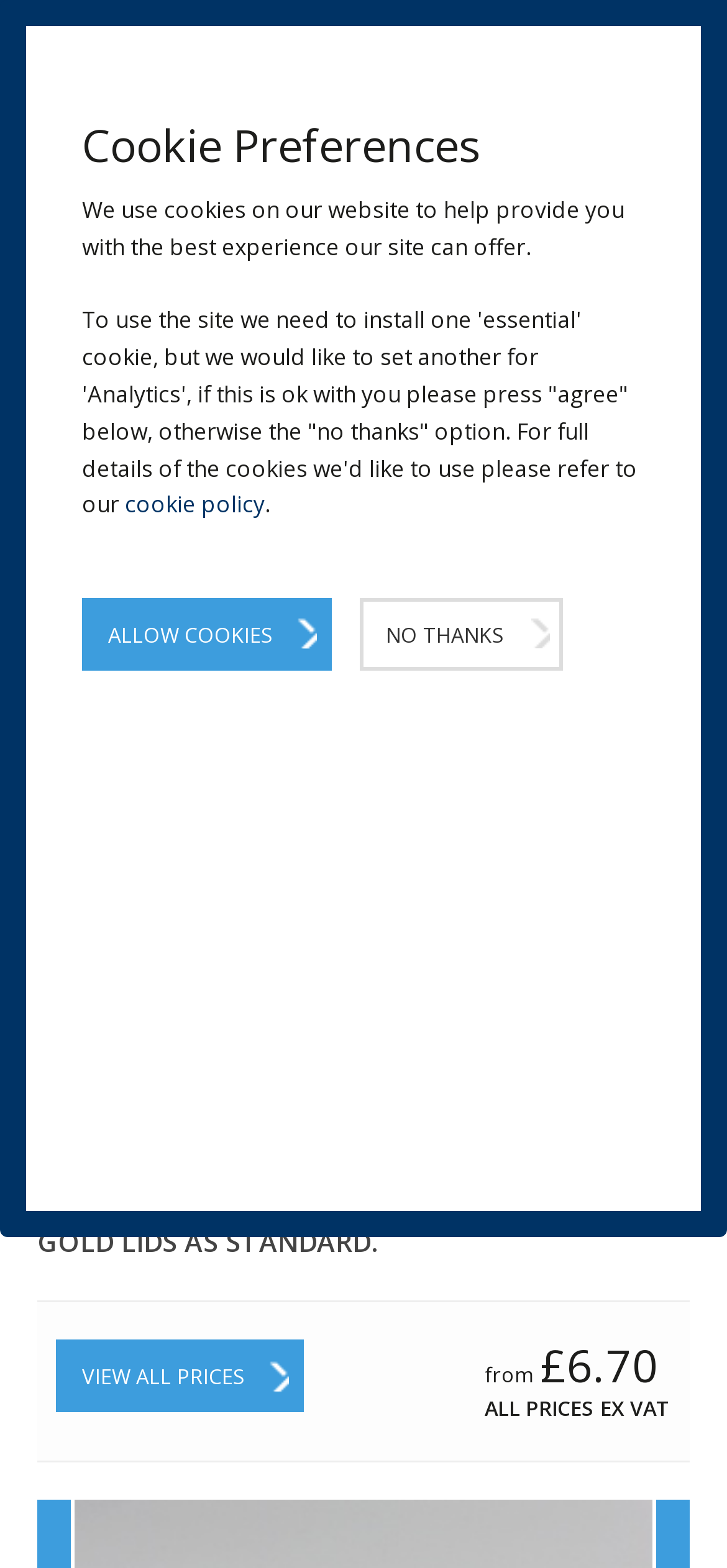Please identify the bounding box coordinates of the element's region that needs to be clicked to fulfill the following instruction: "Go to home page". The bounding box coordinates should consist of four float numbers between 0 and 1, i.e., [left, top, right, bottom].

[0.051, 0.228, 0.177, 0.261]